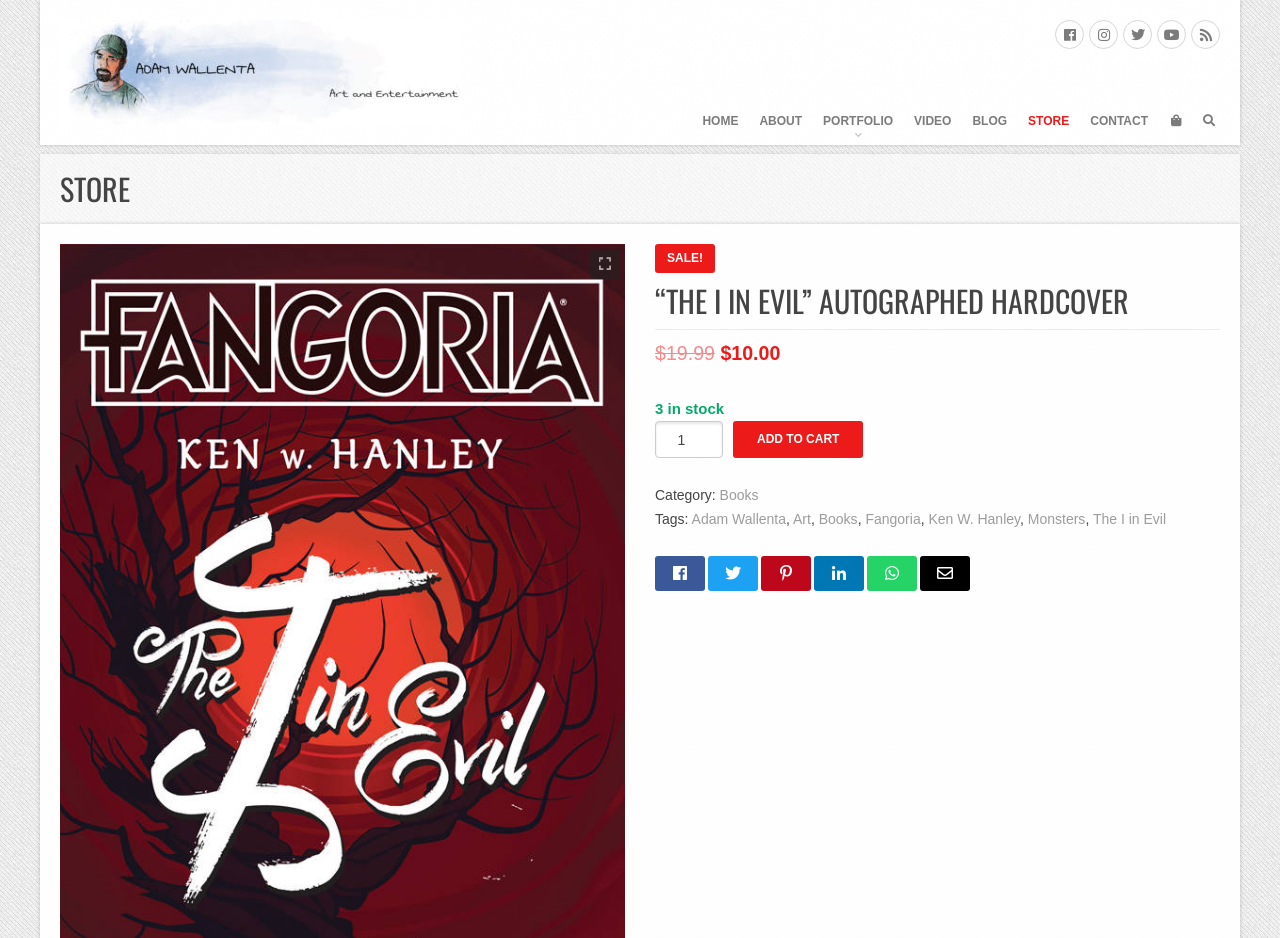Who is the author of the book?
Based on the screenshot, give a detailed explanation to answer the question.

The question asks for the author of the book, which can be found in the link element with the text 'Adam Wallenta' located near the top of the page and also in the tags section.